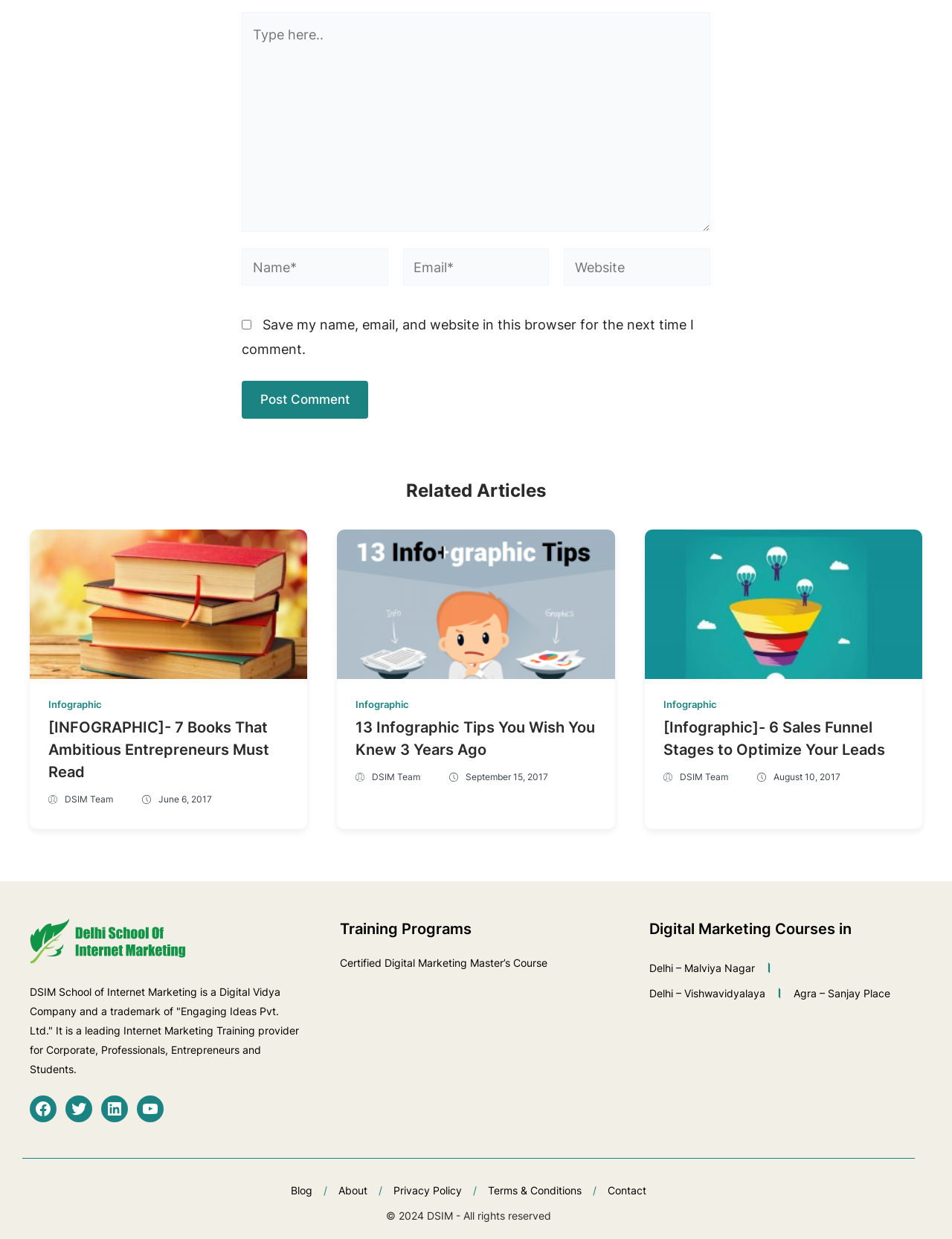Please provide a one-word or short phrase answer to the question:
What is the purpose of the checkbox?

Save comment info